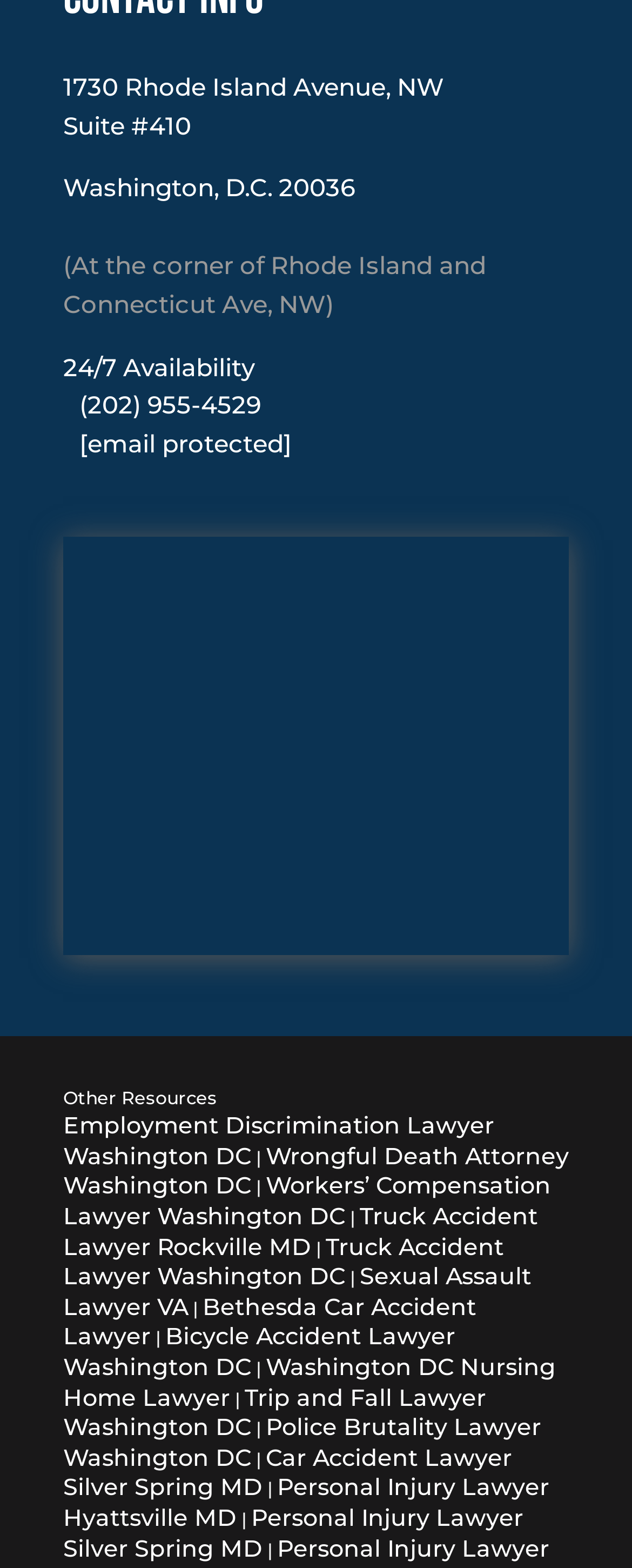Give a one-word or phrase response to the following question: What is the address of the law firm?

1730 Rhode Island Avenue, NW Suite #410 Washington, D.C. 20036